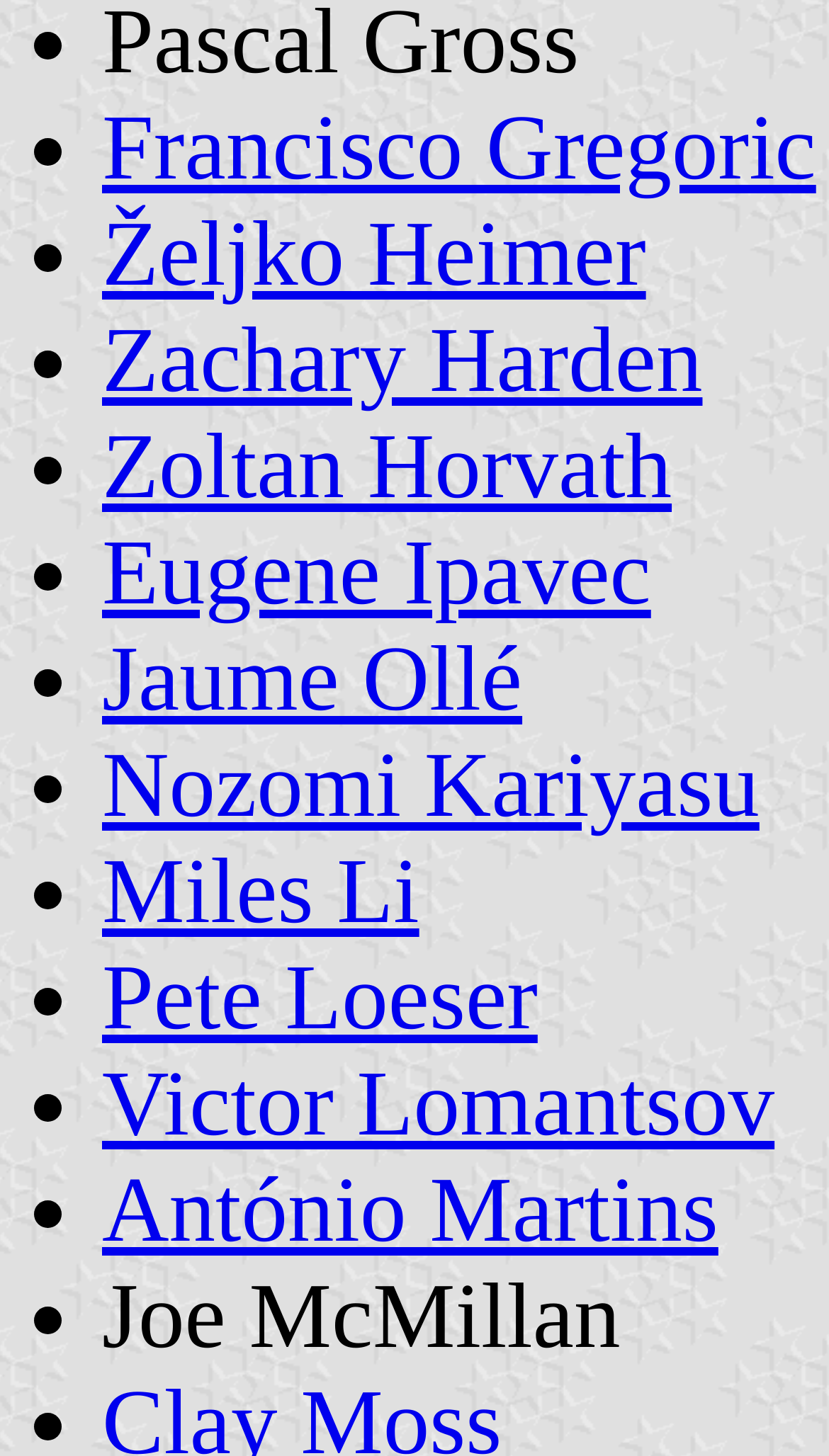Respond concisely with one word or phrase to the following query:
What is the name of the person listed after Željko Heimer?

Zachary Harden